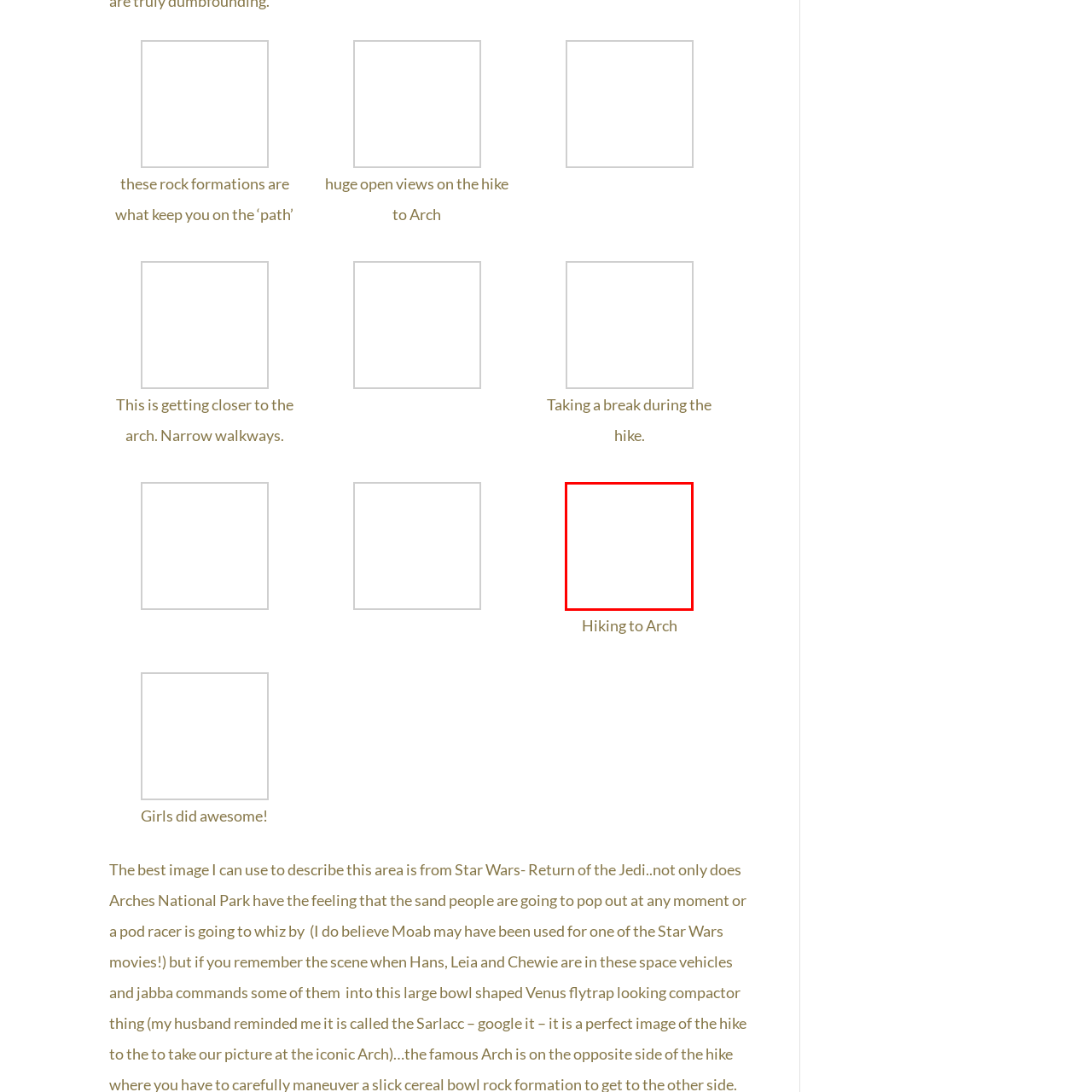What type of terrain is likely featured in the image?
Carefully look at the image inside the red bounding box and answer the question in a detailed manner using the visual details present.

The caption notes that the image is a scenic outdoor landscape, likely featuring rugged terrain and natural beauty, which suggests that the terrain in the image is rugged.